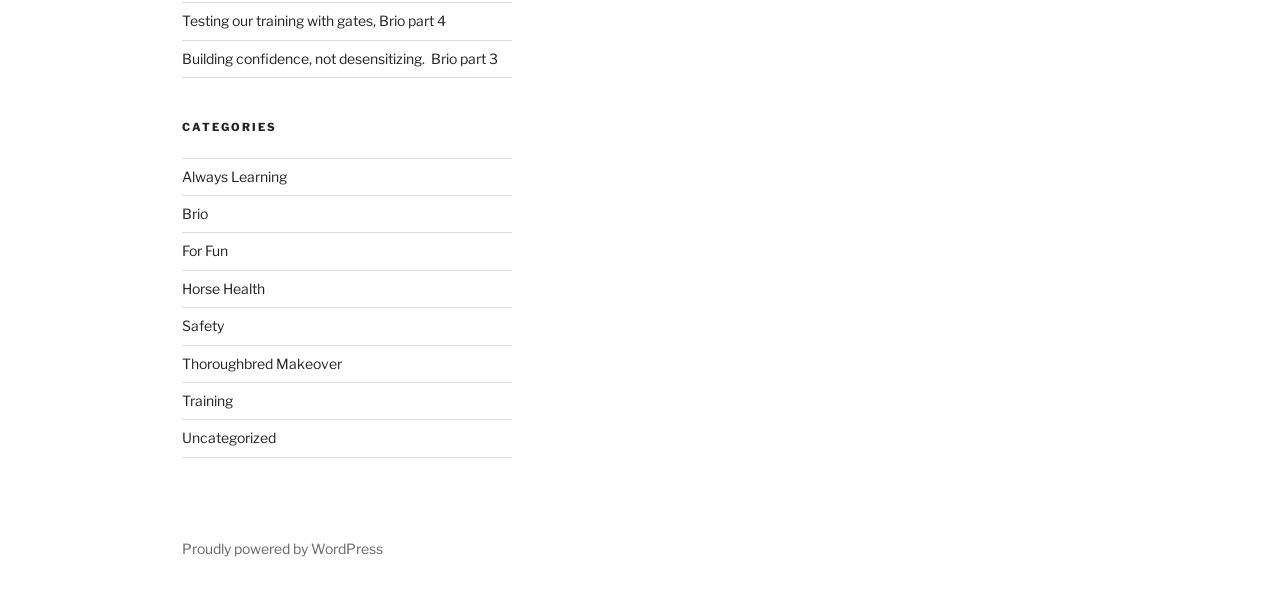Kindly determine the bounding box coordinates for the clickable area to achieve the given instruction: "View Brio part 4".

[0.142, 0.021, 0.348, 0.049]